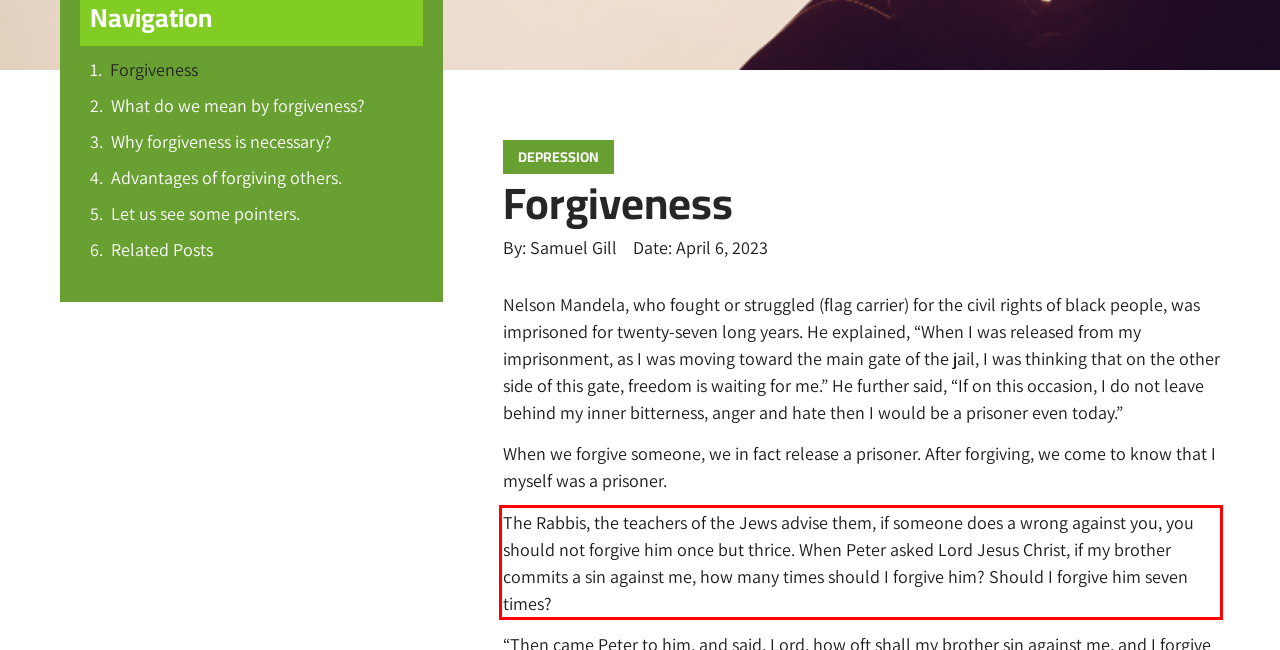Using the provided webpage screenshot, identify and read the text within the red rectangle bounding box.

The Rabbis, the teachers of the Jews advise them, if someone does a wrong against you, you should not forgive him once but thrice. When Peter asked Lord Jesus Christ, if my brother commits a sin against me, how many times should I forgive him? Should I forgive him seven times?